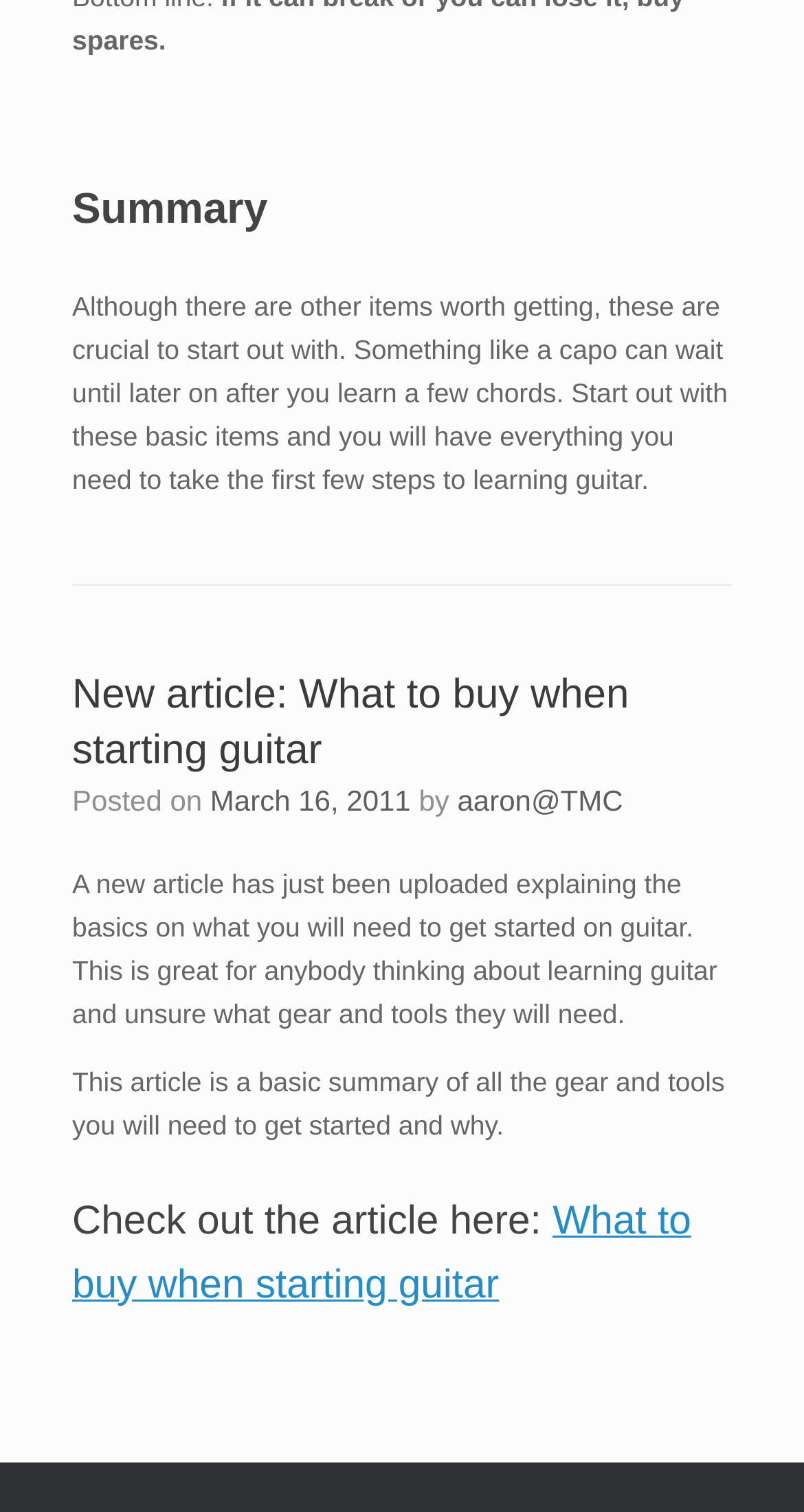Using the provided element description: "March 16, 2011", determine the bounding box coordinates of the corresponding UI element in the screenshot.

[0.261, 0.519, 0.511, 0.541]